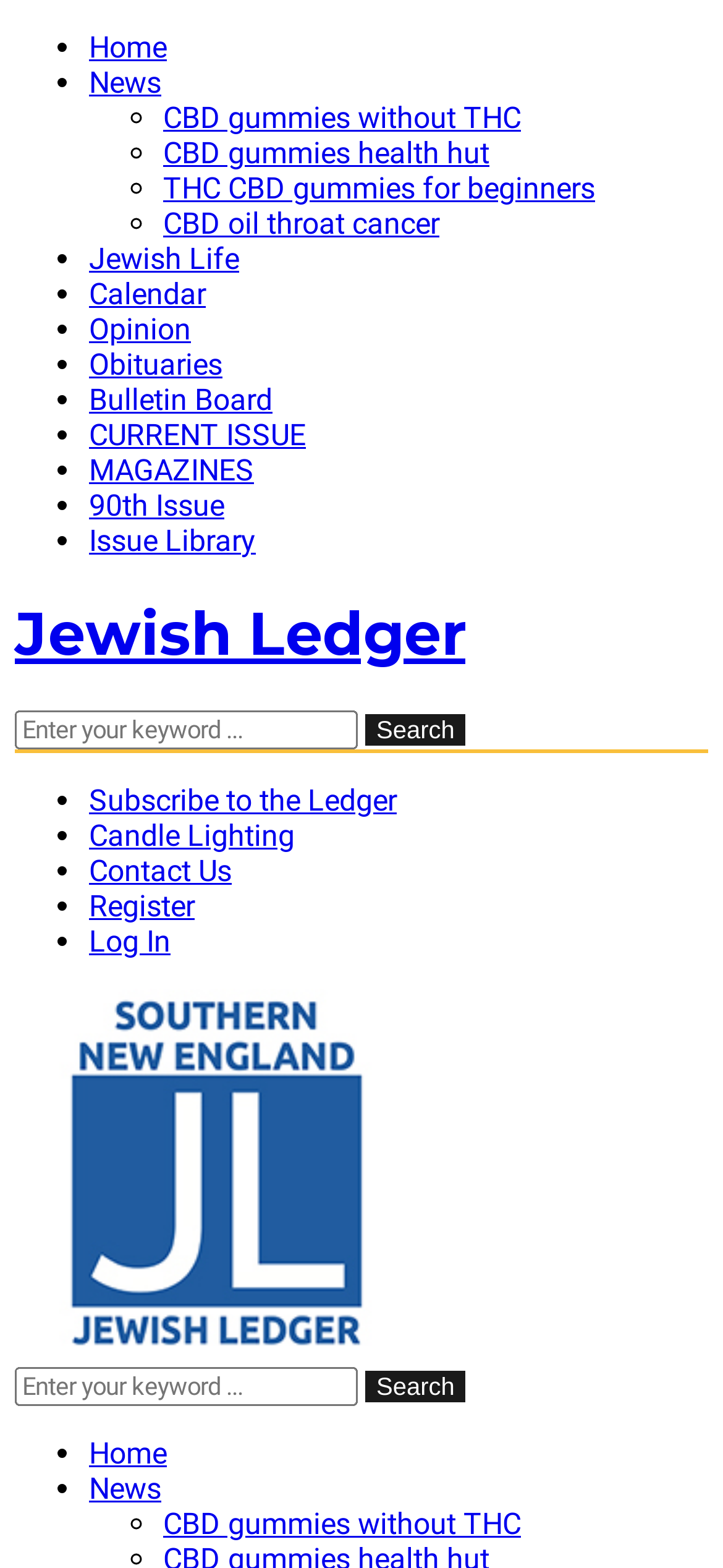Identify the bounding box coordinates for the region of the element that should be clicked to carry out the instruction: "Search for something". The bounding box coordinates should be four float numbers between 0 and 1, i.e., [left, top, right, bottom].

[0.021, 0.453, 0.495, 0.478]